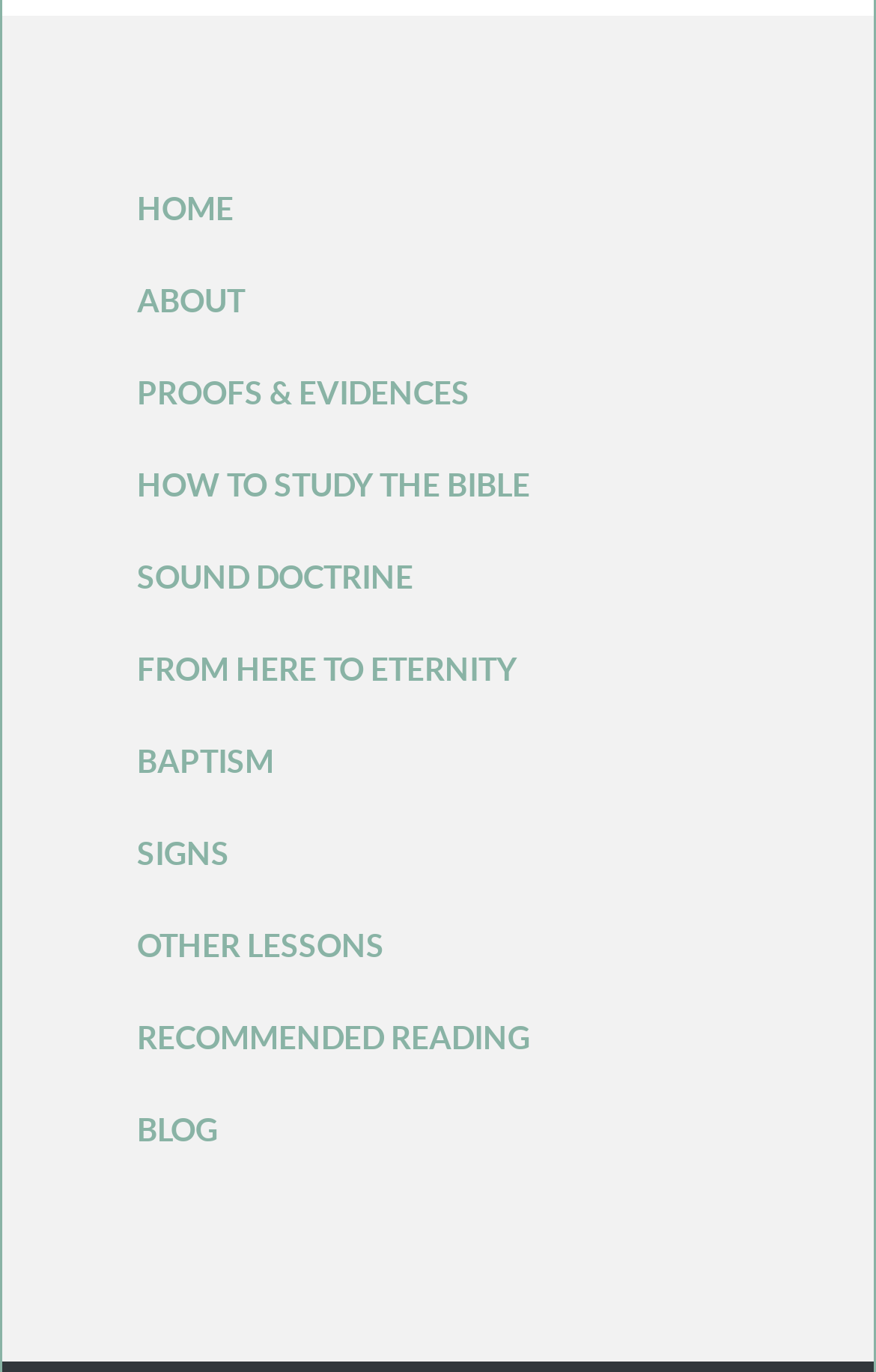Provide a short, one-word or phrase answer to the question below:
What is the purpose of the webpage?

Christian education